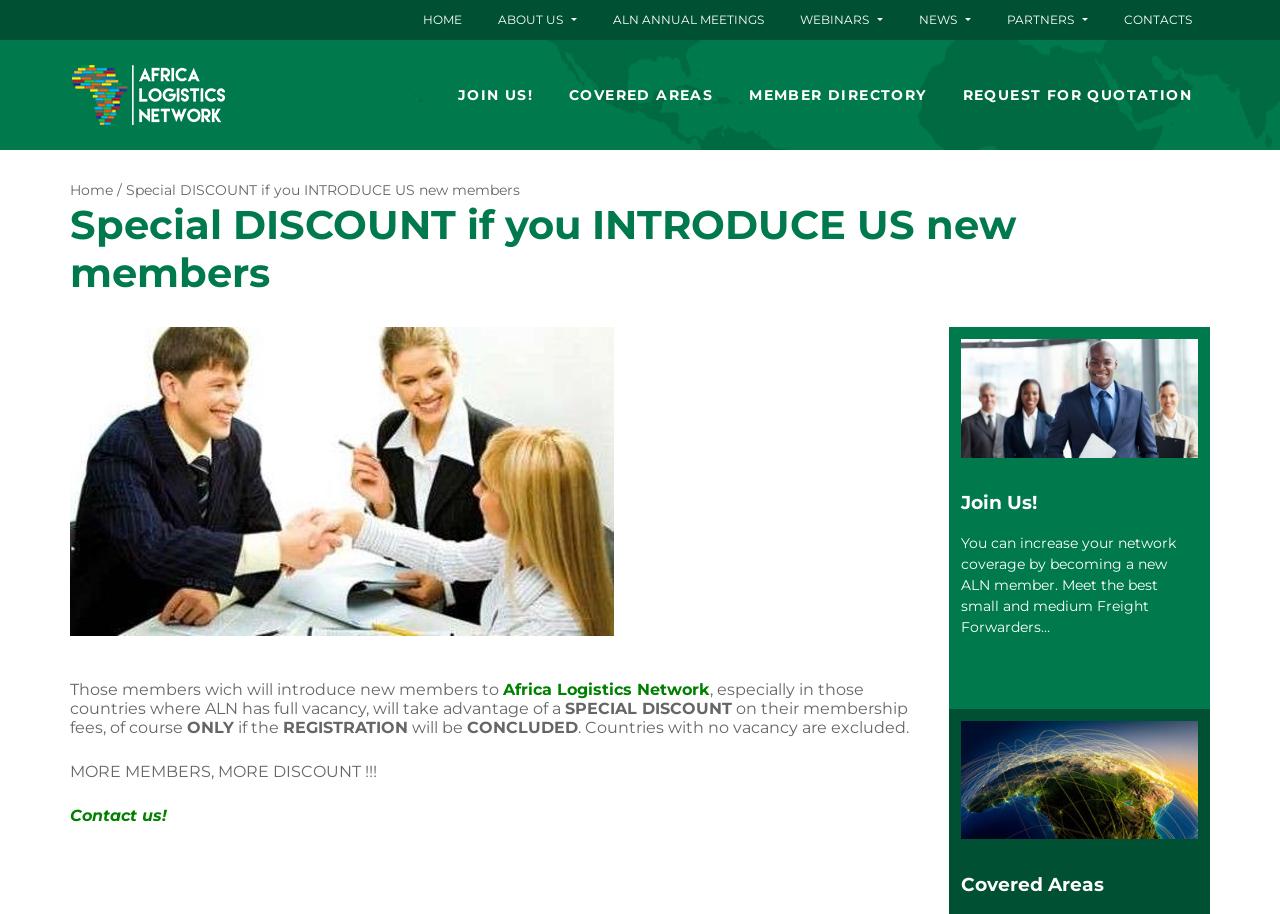Give a concise answer using one word or a phrase to the following question:
What is the condition for getting the SPECIAL DISCOUNT?

Countries with full vacancy